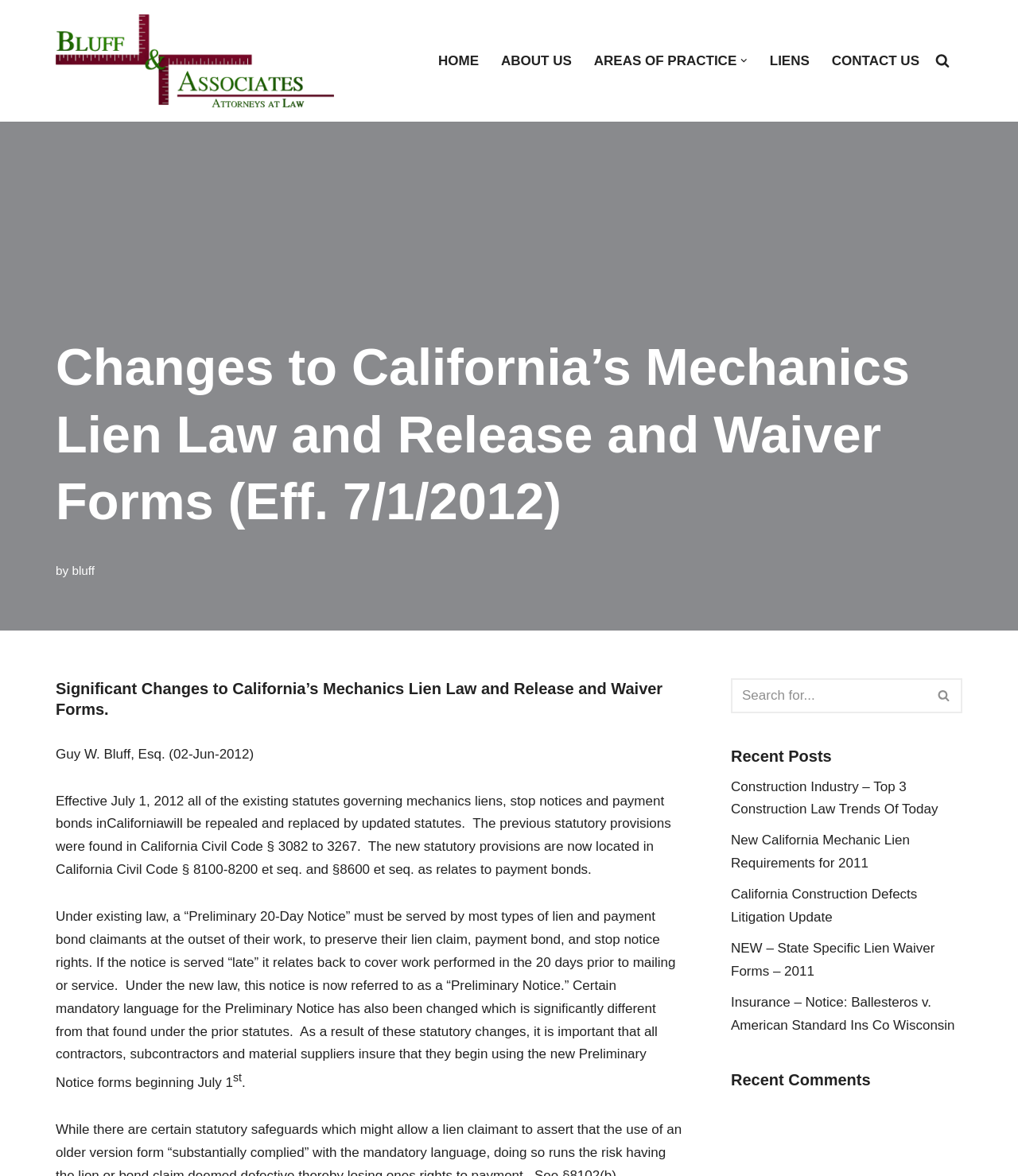Could you highlight the region that needs to be clicked to execute the instruction: "Enter a comment"?

None